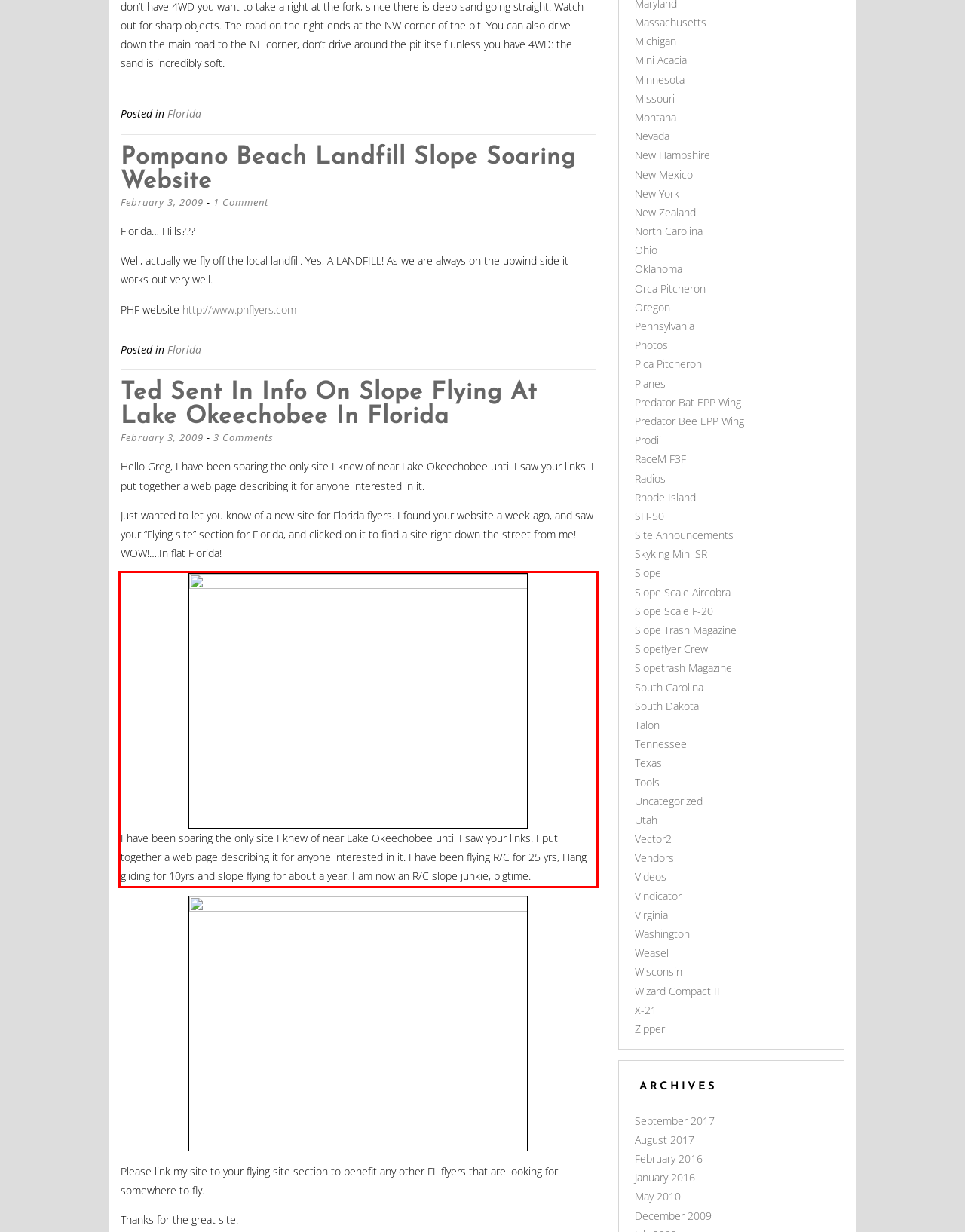There is a screenshot of a webpage with a red bounding box around a UI element. Please use OCR to extract the text within the red bounding box.

I have been soaring the only site I knew of near Lake Okeechobee until I saw your links. I put together a web page describing it for anyone interested in it. I have been flying R/C for 25 yrs, Hang gliding for 10yrs and slope flying for about a year. I am now an R/C slope junkie, bigtime.